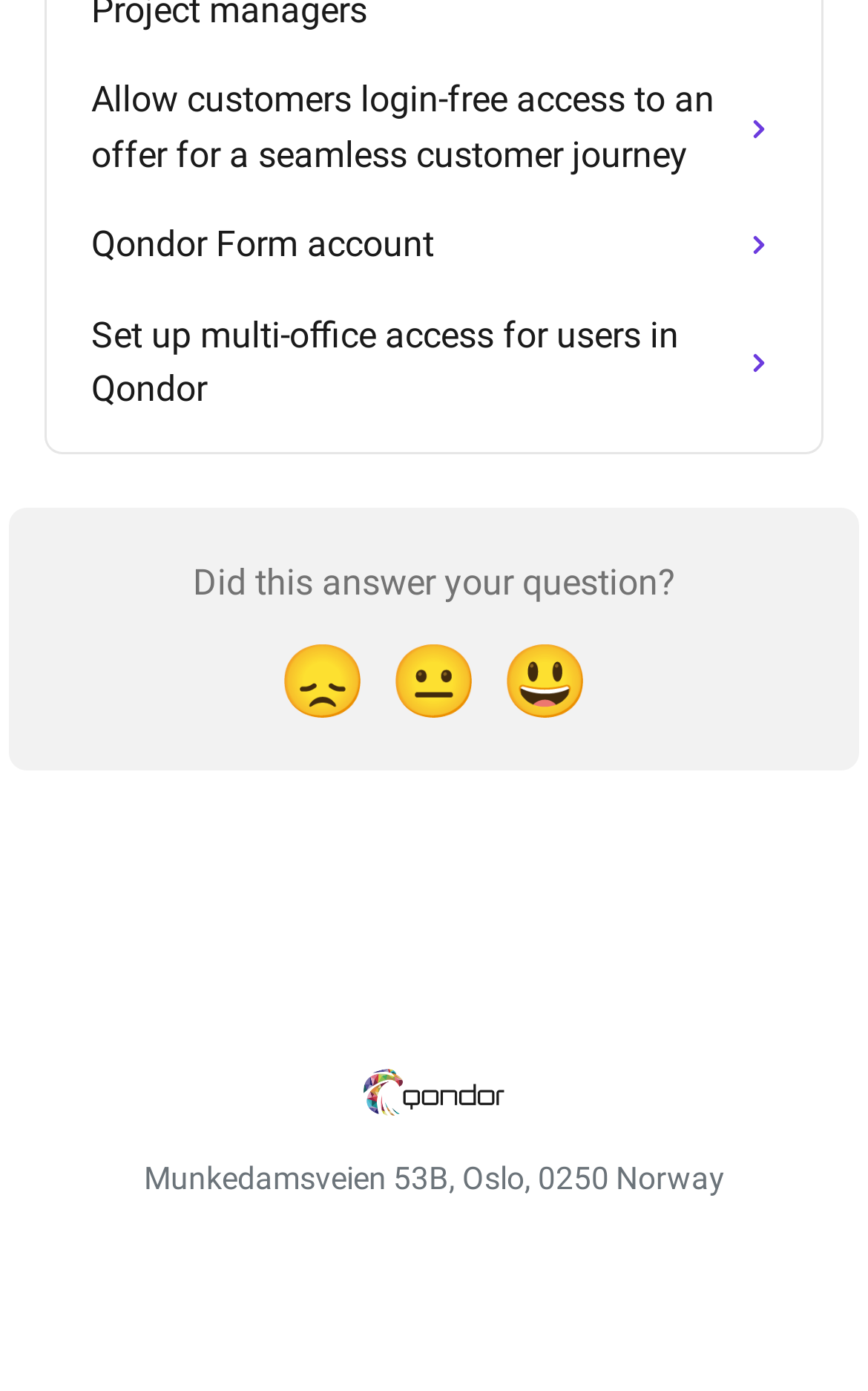What is the address mentioned on the webpage?
Using the visual information, respond with a single word or phrase.

Munkedamsveien 53B, Oslo, 0250 Norway